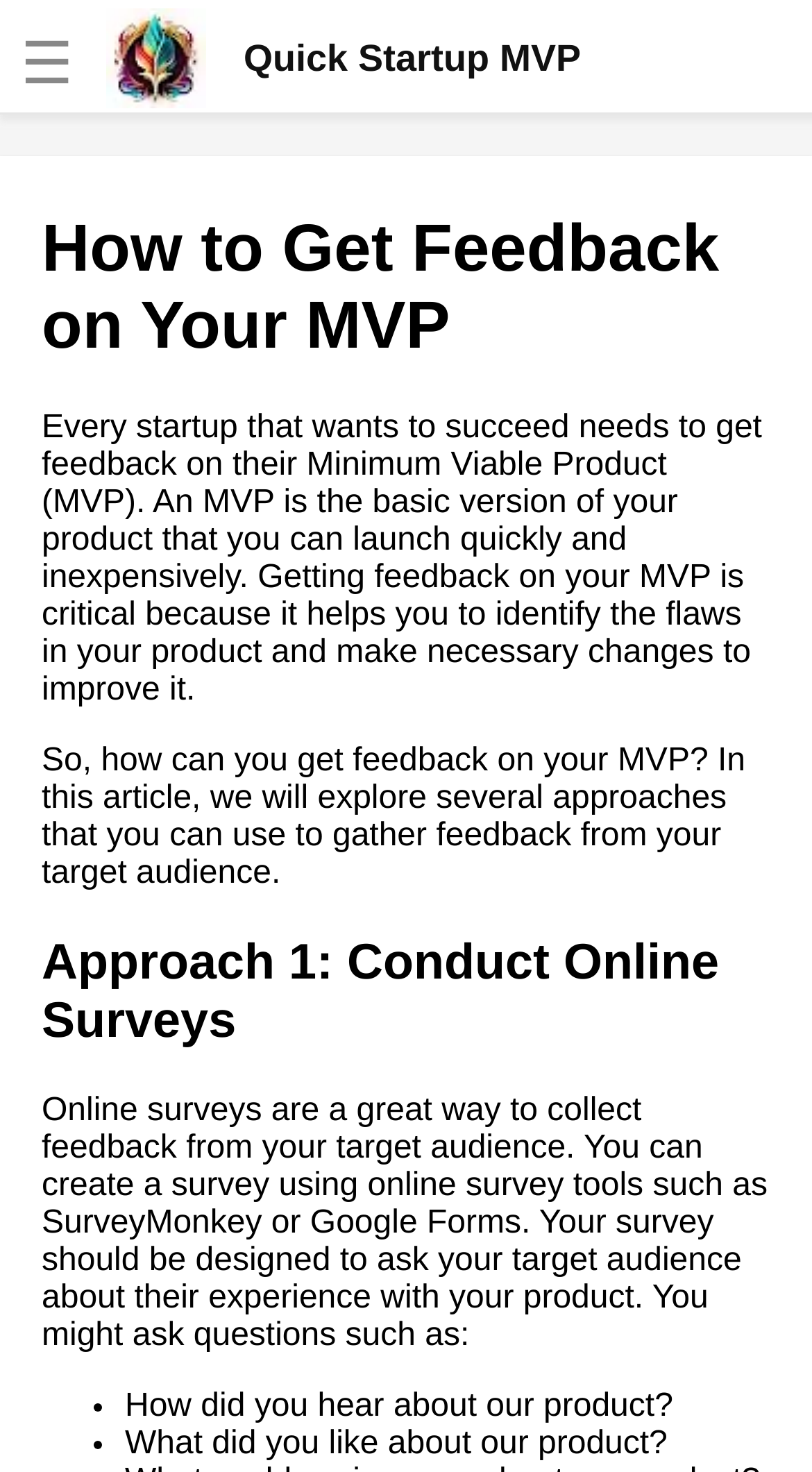Answer the following query concisely with a single word or phrase:
What is the purpose of an MVP?

Basic version of a product